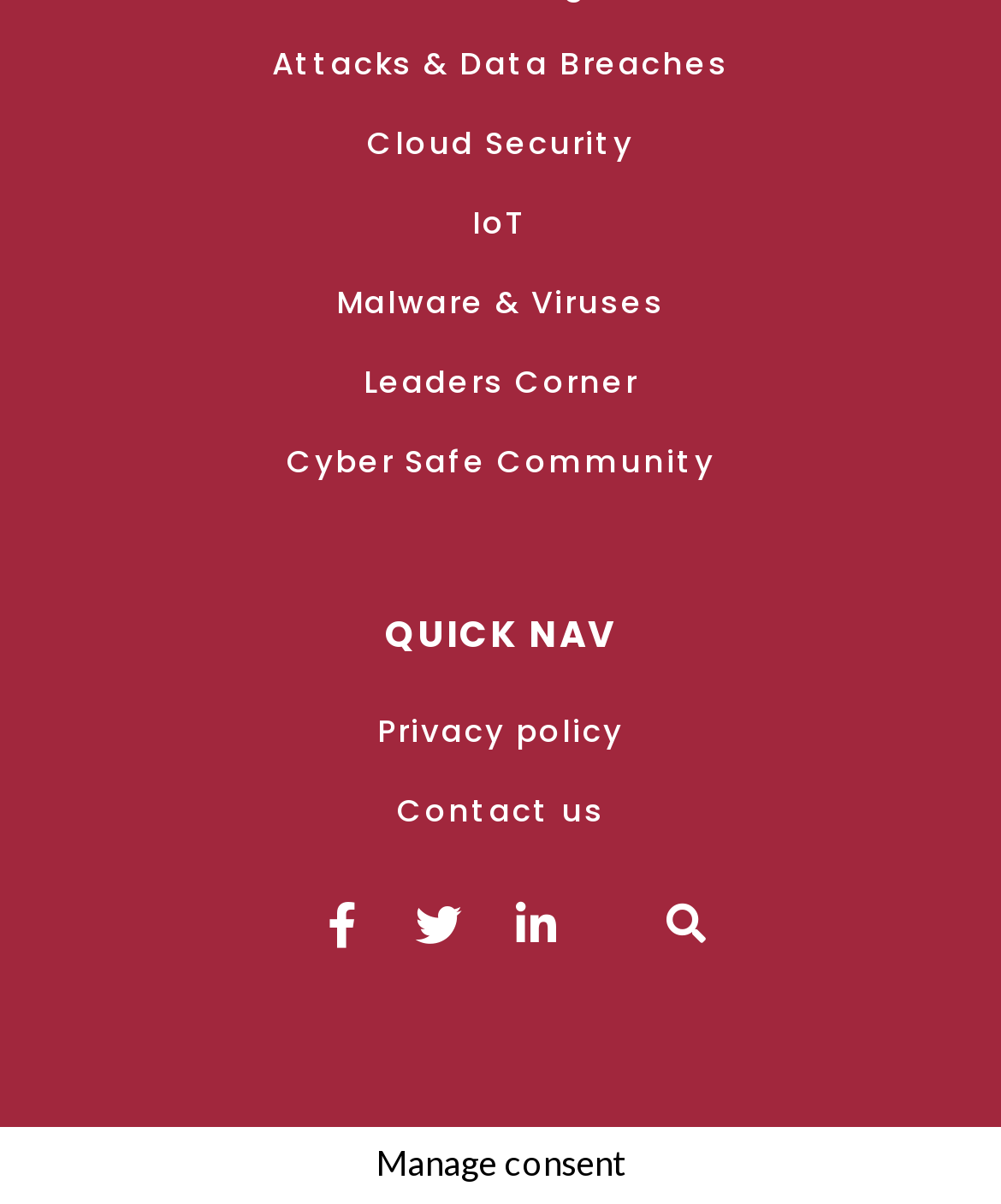Specify the bounding box coordinates of the element's region that should be clicked to achieve the following instruction: "Search for something". The bounding box coordinates consist of four float numbers between 0 and 1, in the format [left, top, right, bottom].

[0.649, 0.737, 0.721, 0.797]